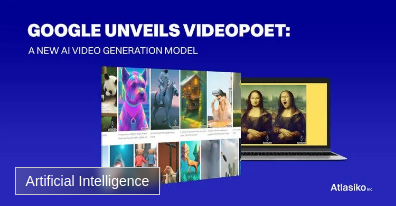Please answer the following question using a single word or phrase: 
What is the dominant color of the background?

Blue